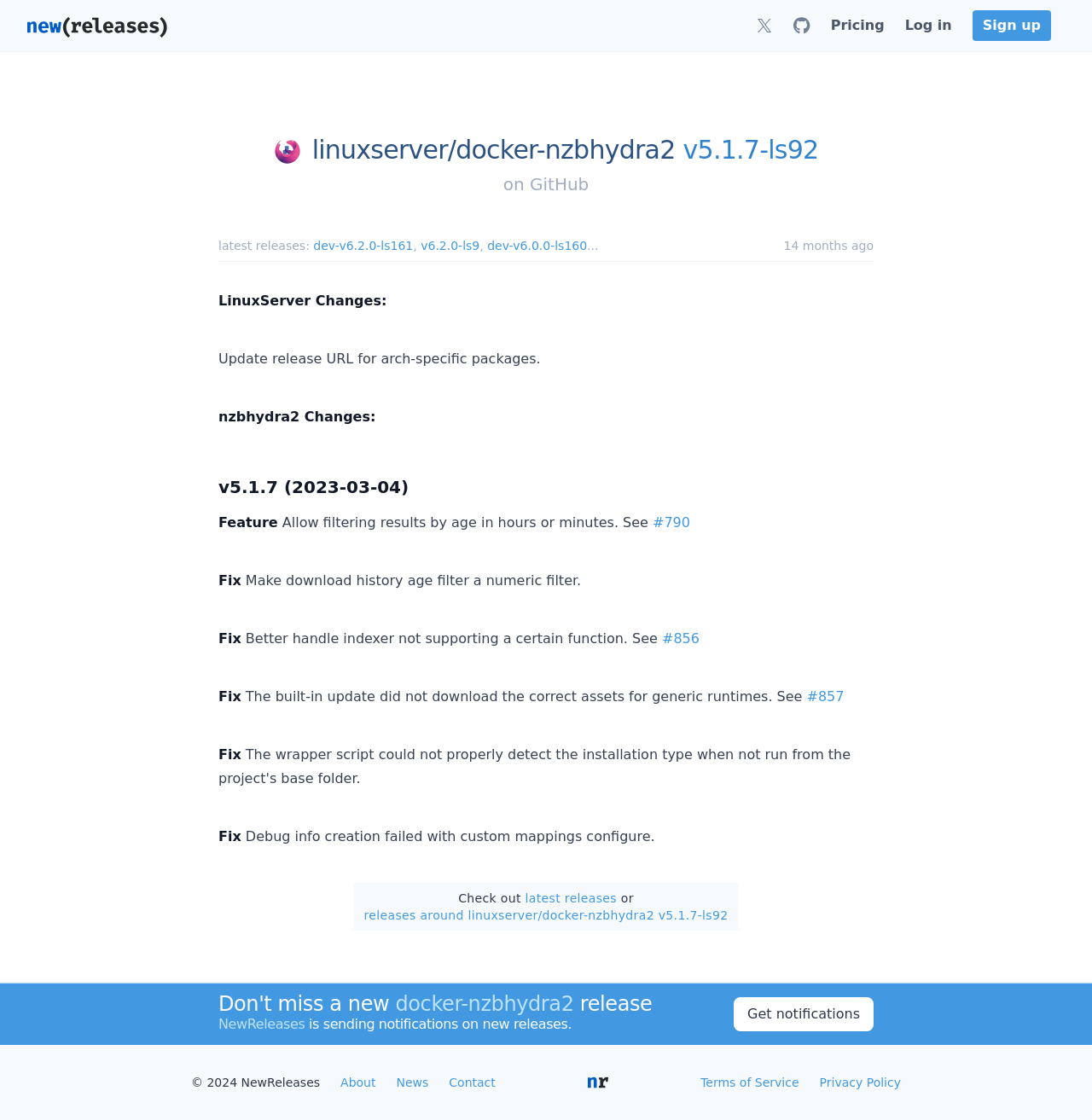Locate the bounding box coordinates of the element that should be clicked to execute the following instruction: "Click the 'Take the PLSI' link".

None